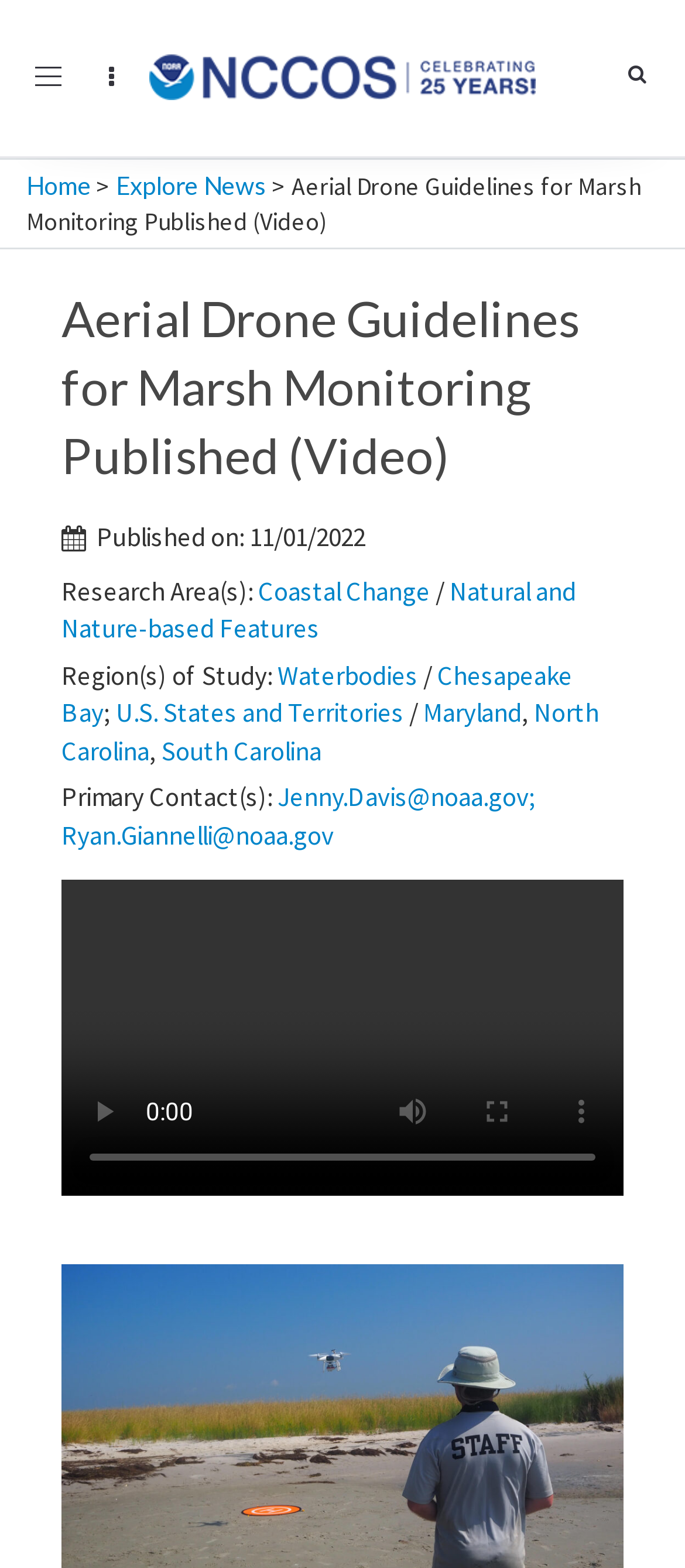Provide a thorough description of the webpage's content and layout.

The webpage appears to be a publication page from the NCCOS Coastal Science Website, featuring guidance on using aerial drones to detect changes in vegetated wetlands. At the top left, there is a button to toggle navigation, and next to it, an image of the NCCOS Coastal Science Website logo. 

Below the logo, there are links to navigate to the home page and to explore news. The title of the publication, "Aerial Drone Guidelines for Marsh Monitoring Published (Video)", is prominently displayed in a large font size. 

Under the title, there is a heading with the same text, followed by the publication date, "Published on: 11/01/2022". The research areas related to the publication, including "Coastal Change", "Natural and Nature-based Features", are listed below, along with the regions of study, such as "Waterbodies", "Chesapeake Bay", "Maryland", "North Carolina", and "South Carolina". 

The primary contacts for the publication, "Jenny.Davis@noaa.gov" and "Ryan.Giannelli@noaa.gov", are listed at the bottom left. 

On the right side of the page, there is a video player with buttons to play, mute, enter full screen, and show more media controls. The video time scrubber is also available below the buttons.